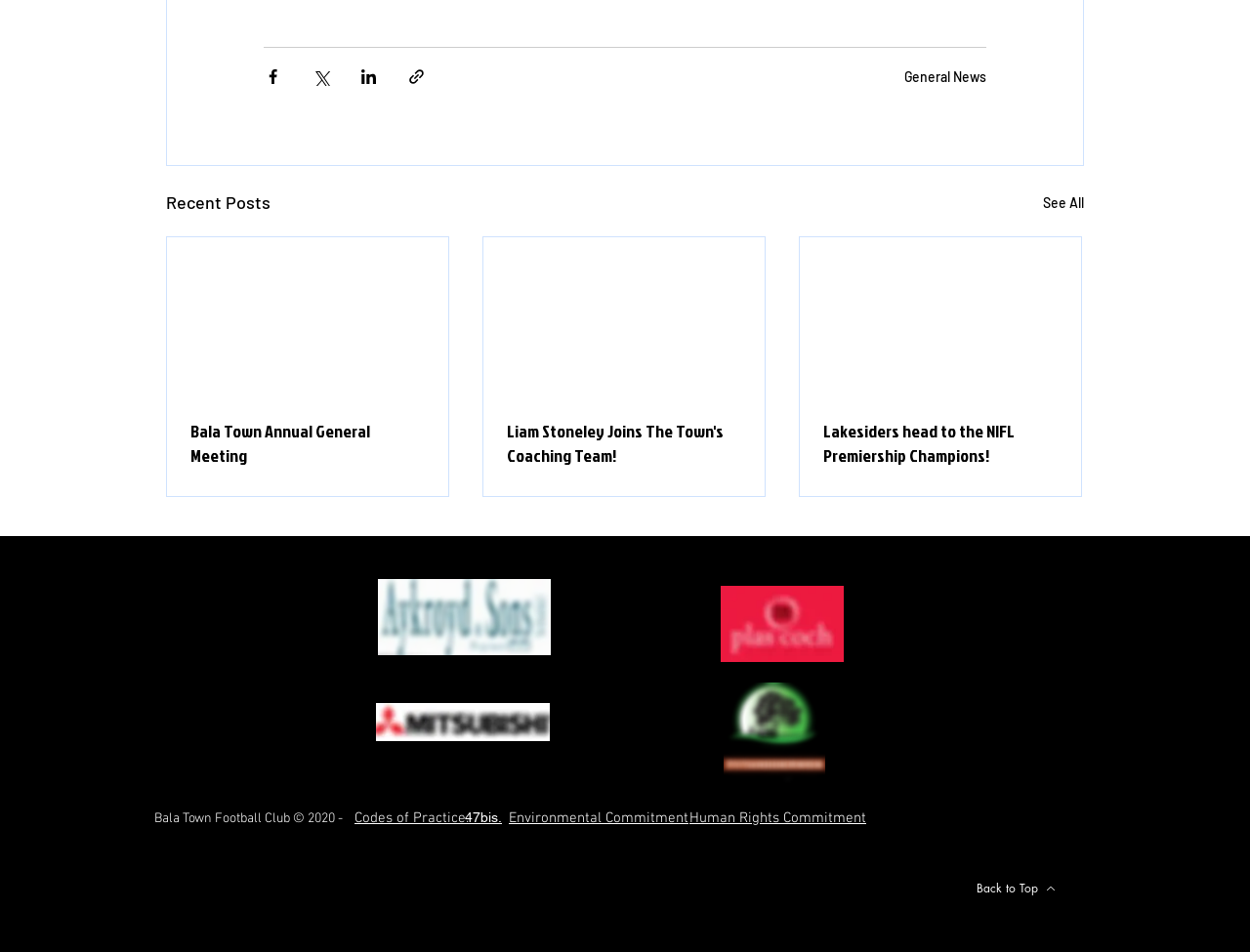Please identify the bounding box coordinates of the element's region that I should click in order to complete the following instruction: "Read General News". The bounding box coordinates consist of four float numbers between 0 and 1, i.e., [left, top, right, bottom].

[0.723, 0.072, 0.789, 0.09]